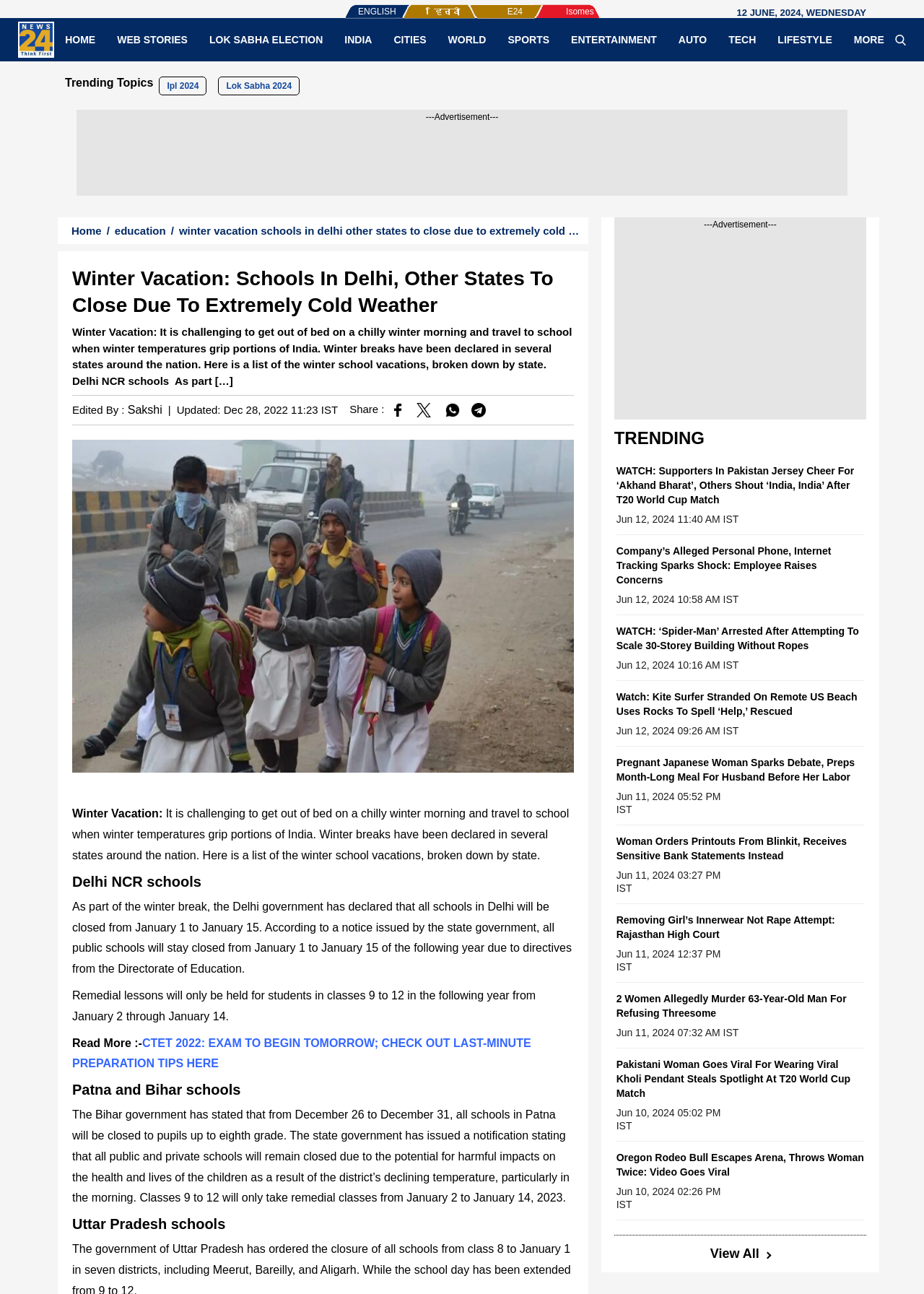Please determine the bounding box coordinates of the element's region to click for the following instruction: "Click on the 'Share' link".

[0.378, 0.312, 0.416, 0.321]